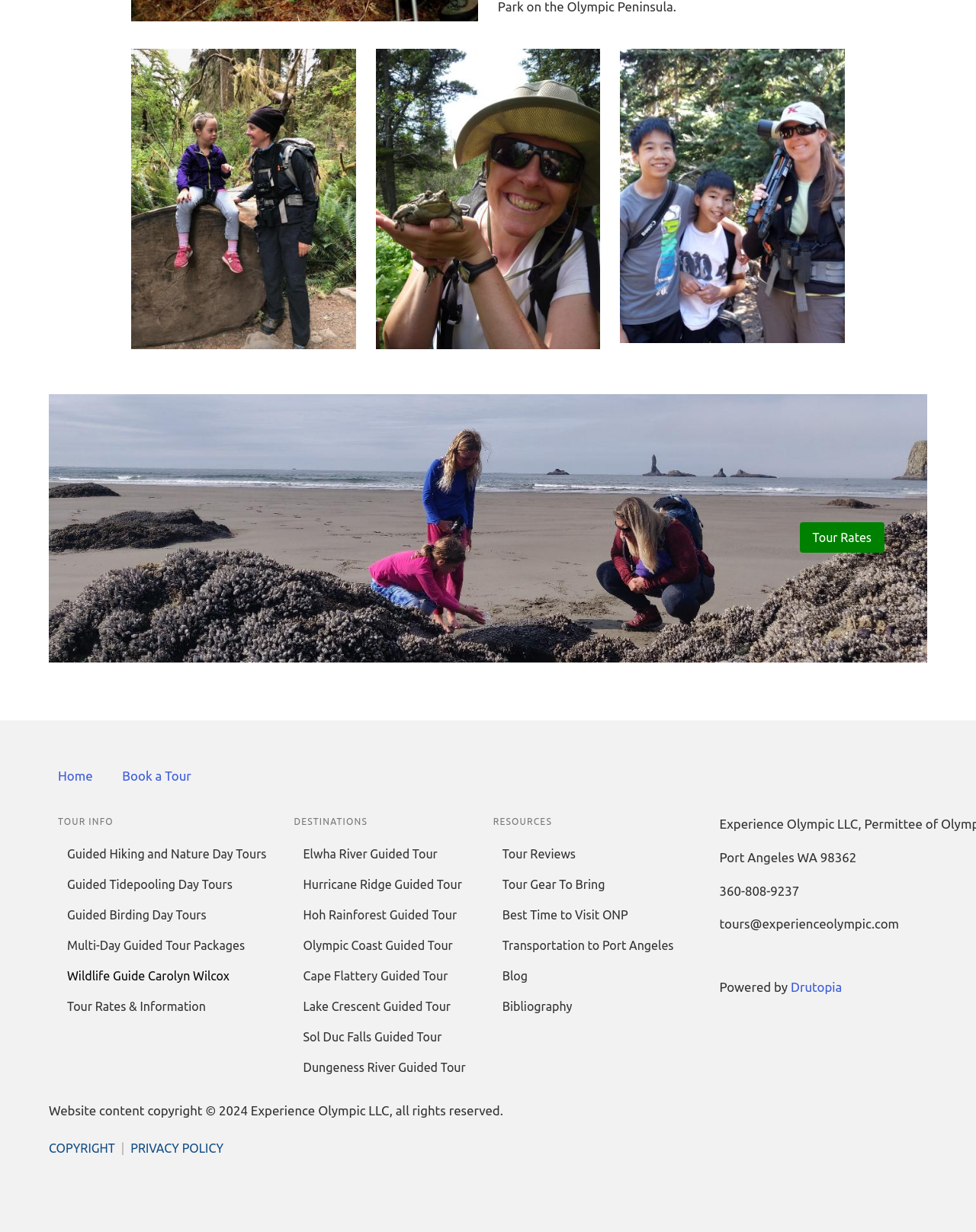Identify and provide the bounding box coordinates of the UI element described: "Sol Duc Falls Guided Tour". The coordinates should be formatted as [left, top, right, bottom], with each number being a float between 0 and 1.

[0.301, 0.829, 0.486, 0.854]